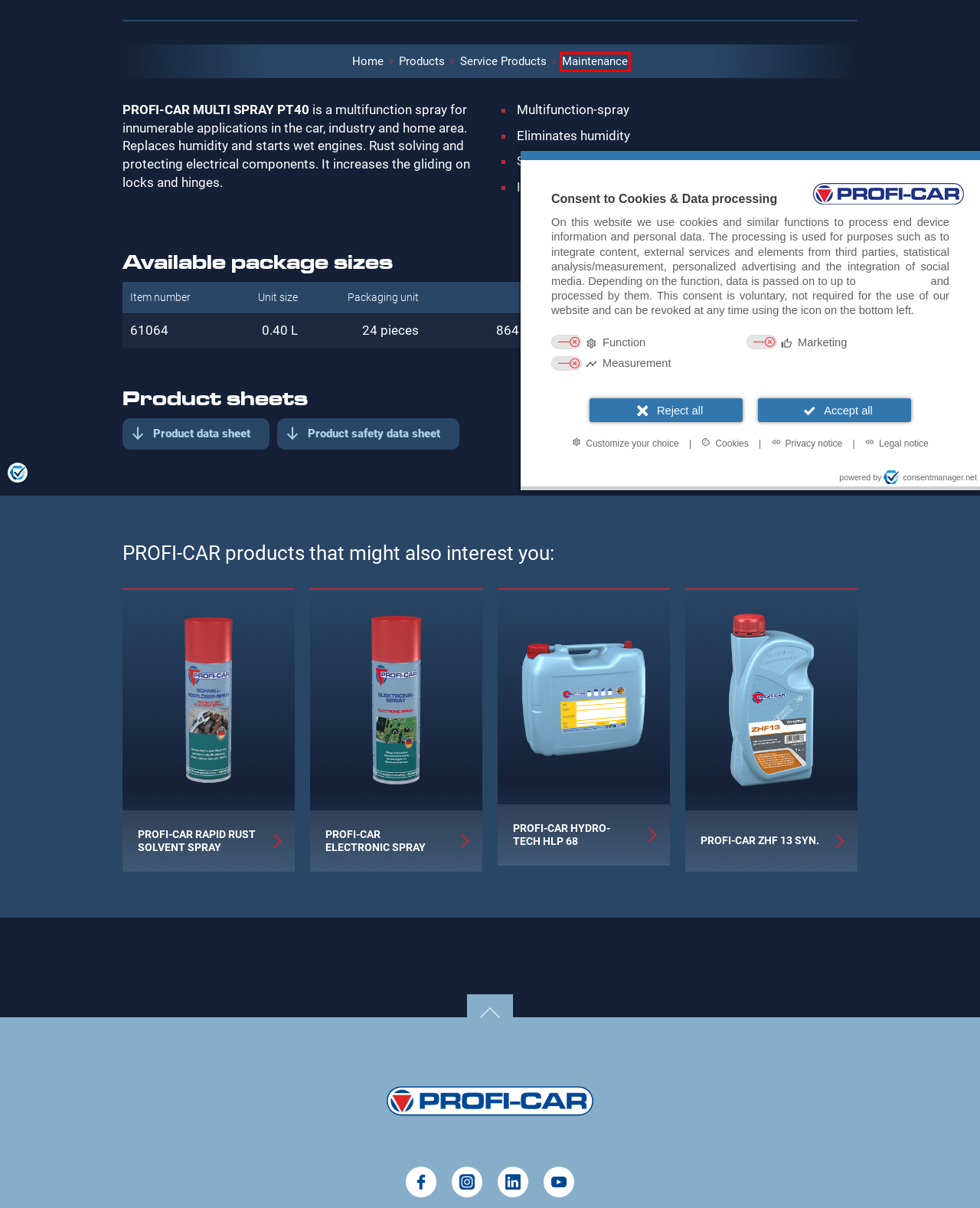Observe the webpage screenshot and focus on the red bounding box surrounding a UI element. Choose the most appropriate webpage description that corresponds to the new webpage after clicking the element in the bounding box. Here are the candidates:
A. PROFI-CAR – Products – Service Products – Maintenance
B. PROFI-CAR – Contact – Imprint
C. PROFI-CAR – Product – PROFI-CAR ZHF 13 syn.
D. PROFI-CAR – Products
E. PROFI-CAR – Product – PROFI-CAR Hydro-Tech HLP 68
F. Cookie banner from consentmanager
G. PROFI-CAR – Product – PROFI-CAR Rapid rust solvent spray
H. PROFI-CAR – Product – PROFI-CAR Electronic spray

A